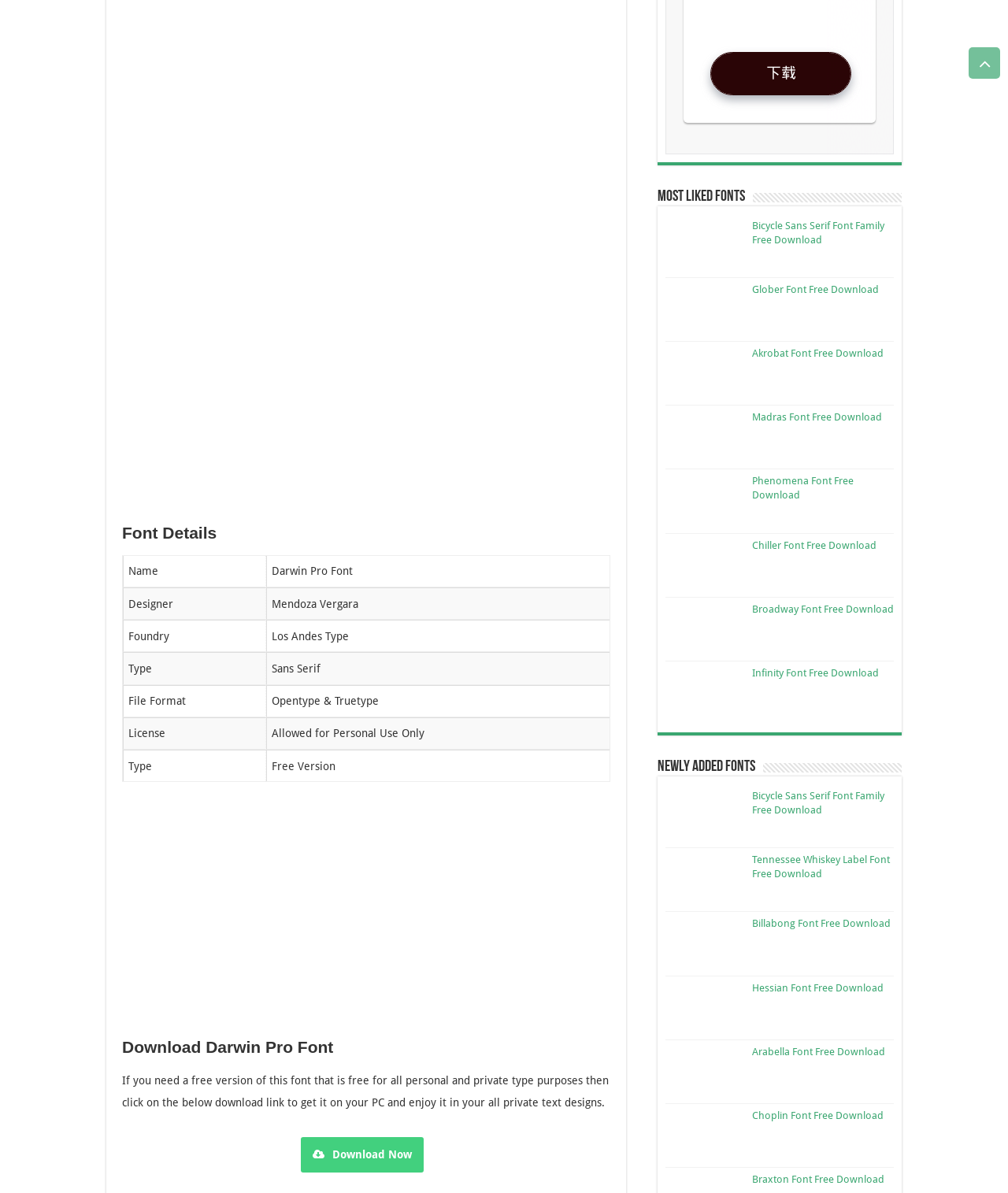Given the element description, predict the bounding box coordinates in the format (top-left x, top-left y, bottom-right x, bottom-right y). Make sure all values are between 0 and 1. Here is the element description: Madras Font Free Download

[0.746, 0.345, 0.875, 0.355]